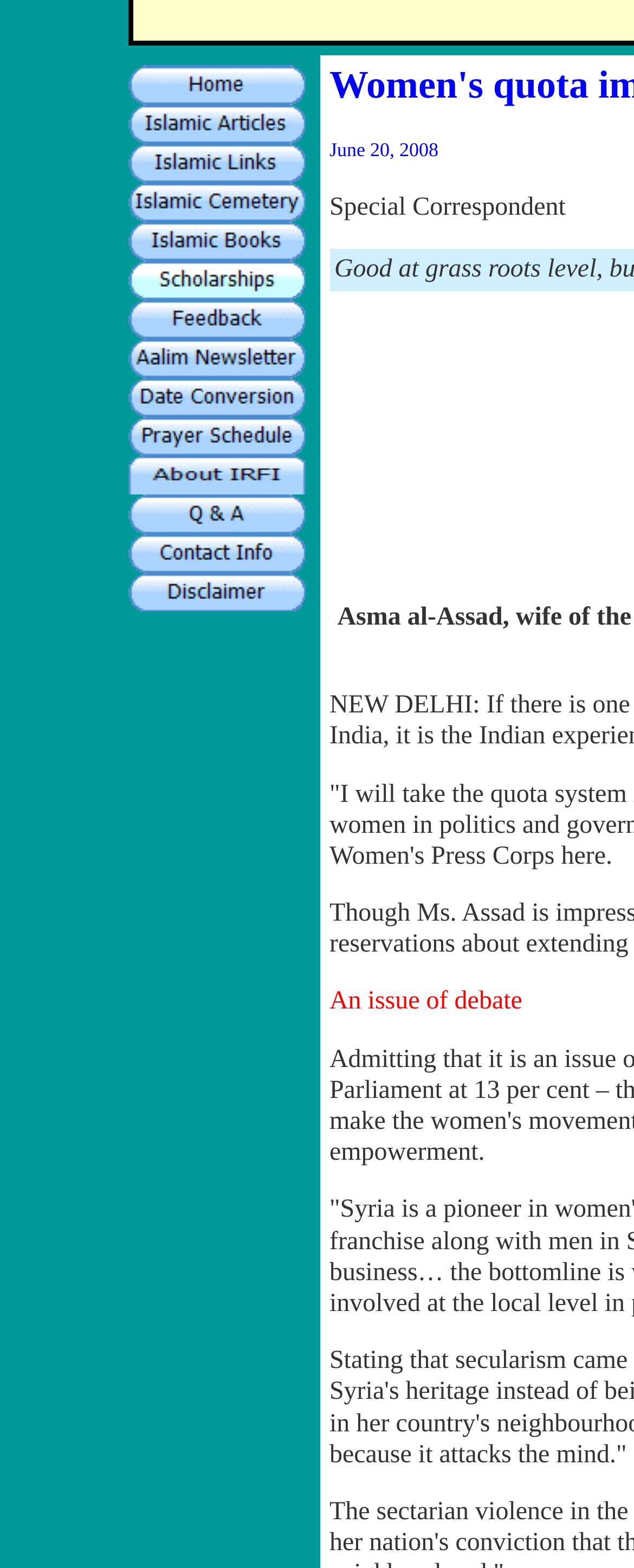Please find the bounding box for the UI component described as follows: "alt="Islamic Books"".

[0.209, 0.152, 0.488, 0.17]